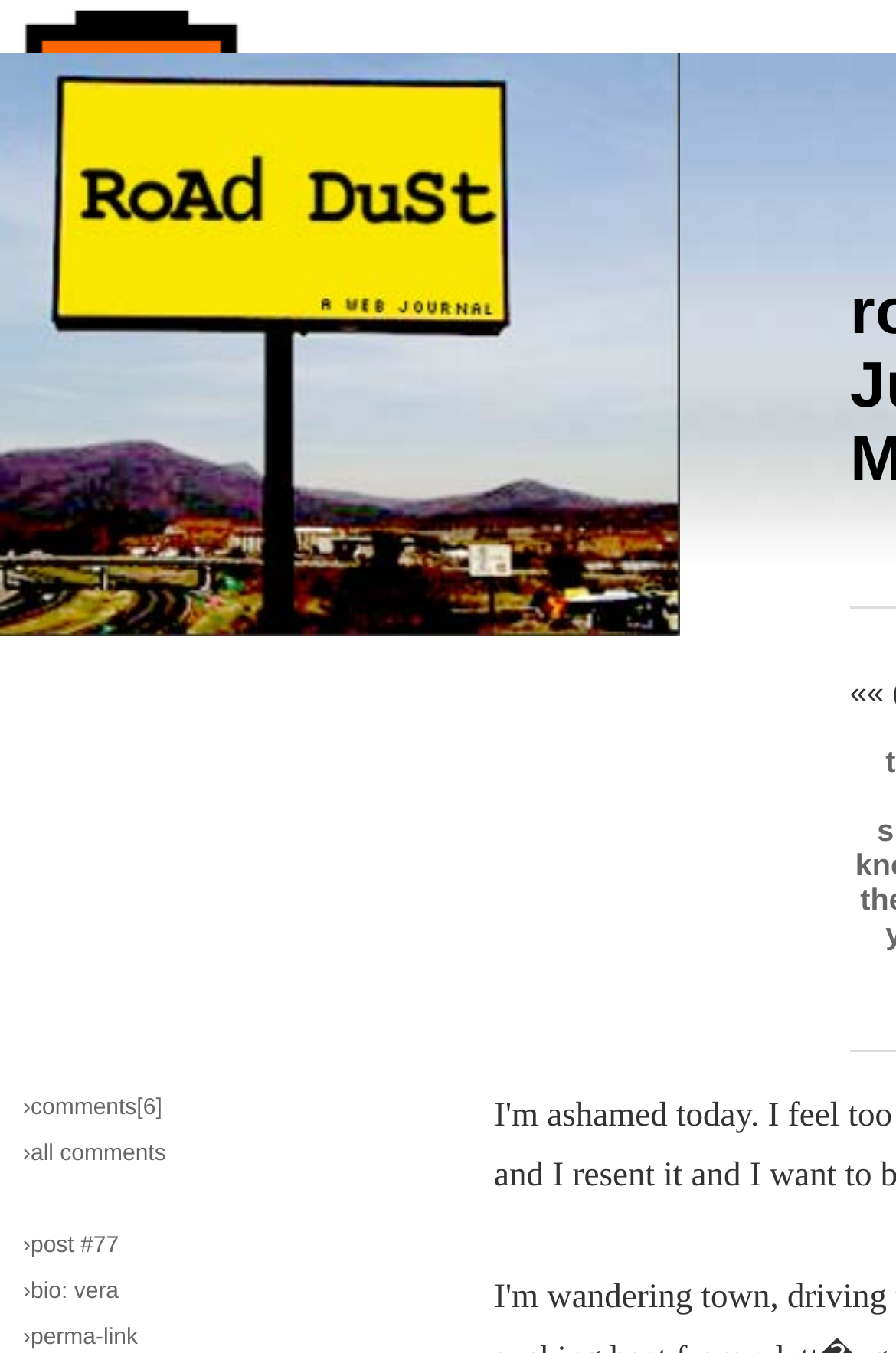What is the purpose of the second navigation link?
Refer to the image and answer the question using a single word or phrase.

To navigate to comments or posts